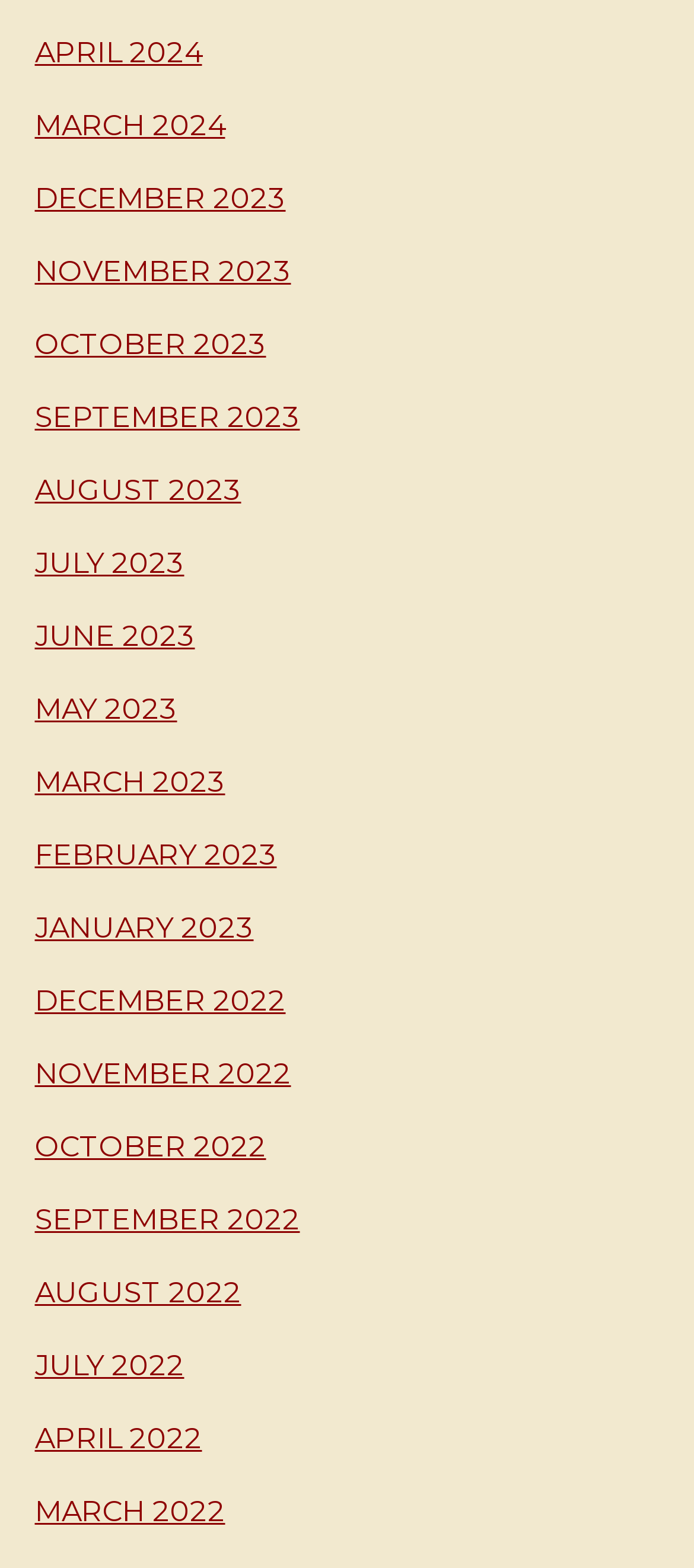What is the latest month listed in 2022?
Refer to the screenshot and respond with a concise word or phrase.

DECEMBER 2022